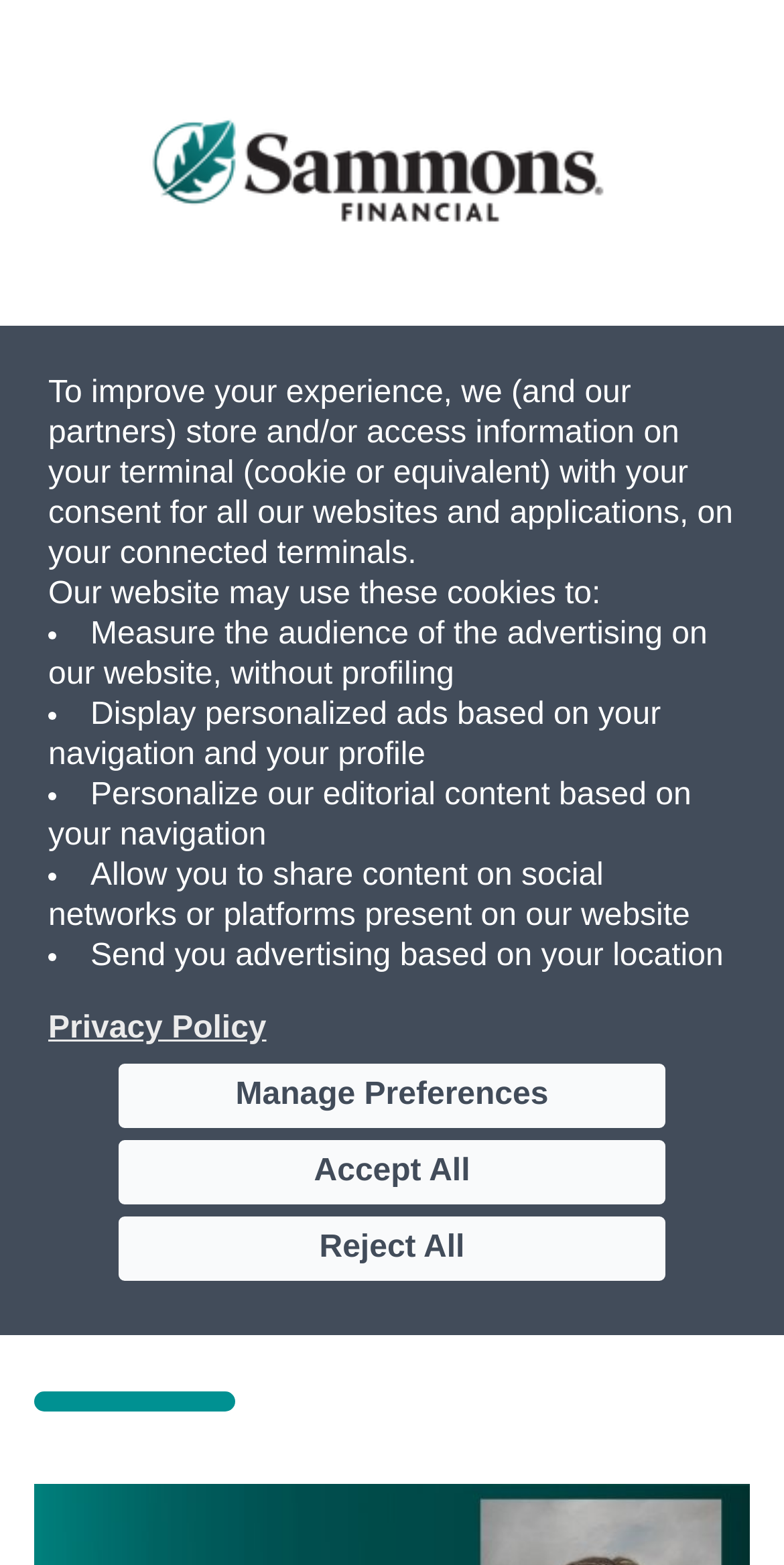Explain the webpage's layout and main content in detail.

The webpage is about Sammons Financial Group, with a prominent logo at the top center of the page. Below the logo, there is a menu bar with several menu items, including "About Us", "Careers", "Our Company", and "Contact Us". Each menu item has an expand/collapse button next to it.

On the top right corner, there is a search toggle button that, when clicked, opens a search box. Below the menu bar, there is a "Newsroom" heading, followed by a breadcrumb navigation with links to "Home", "About Us", and "Newsroom".

The main content of the page is an article with the title "Marcy Baker named Vice President of Corporate Actuarial", which is displayed prominently in the center of the page. The article has a date "March 1, 2021" below the title.

At the top of the page, there is a cookie consent banner that takes up most of the width of the page. The banner has several buttons, including "Manage Preferences", "Accept All", and "Reject All", and provides information about the types of cookies used on the website.